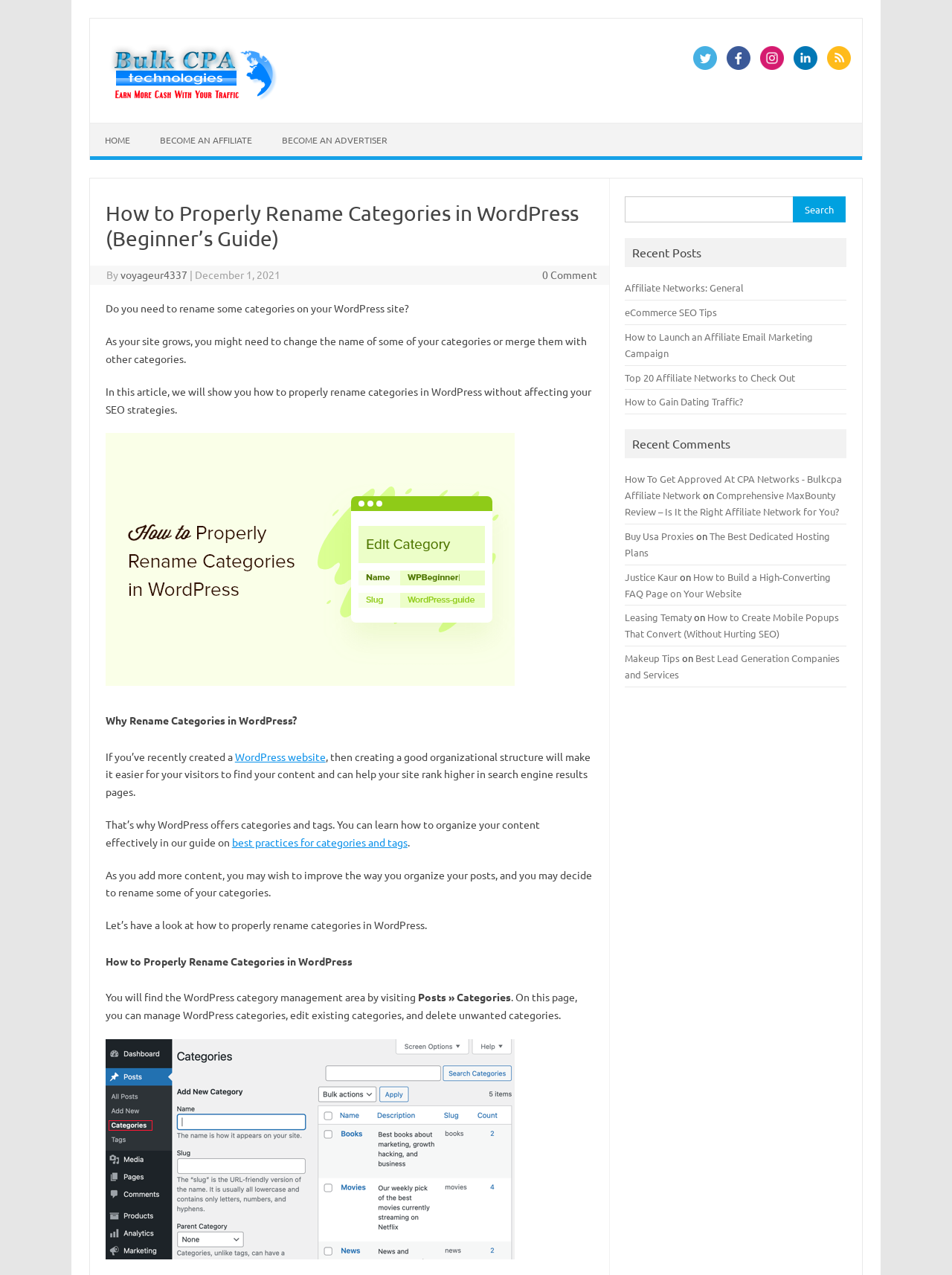Provide the bounding box coordinates of the UI element that matches the description: "Justice Kaur".

[0.657, 0.447, 0.712, 0.457]